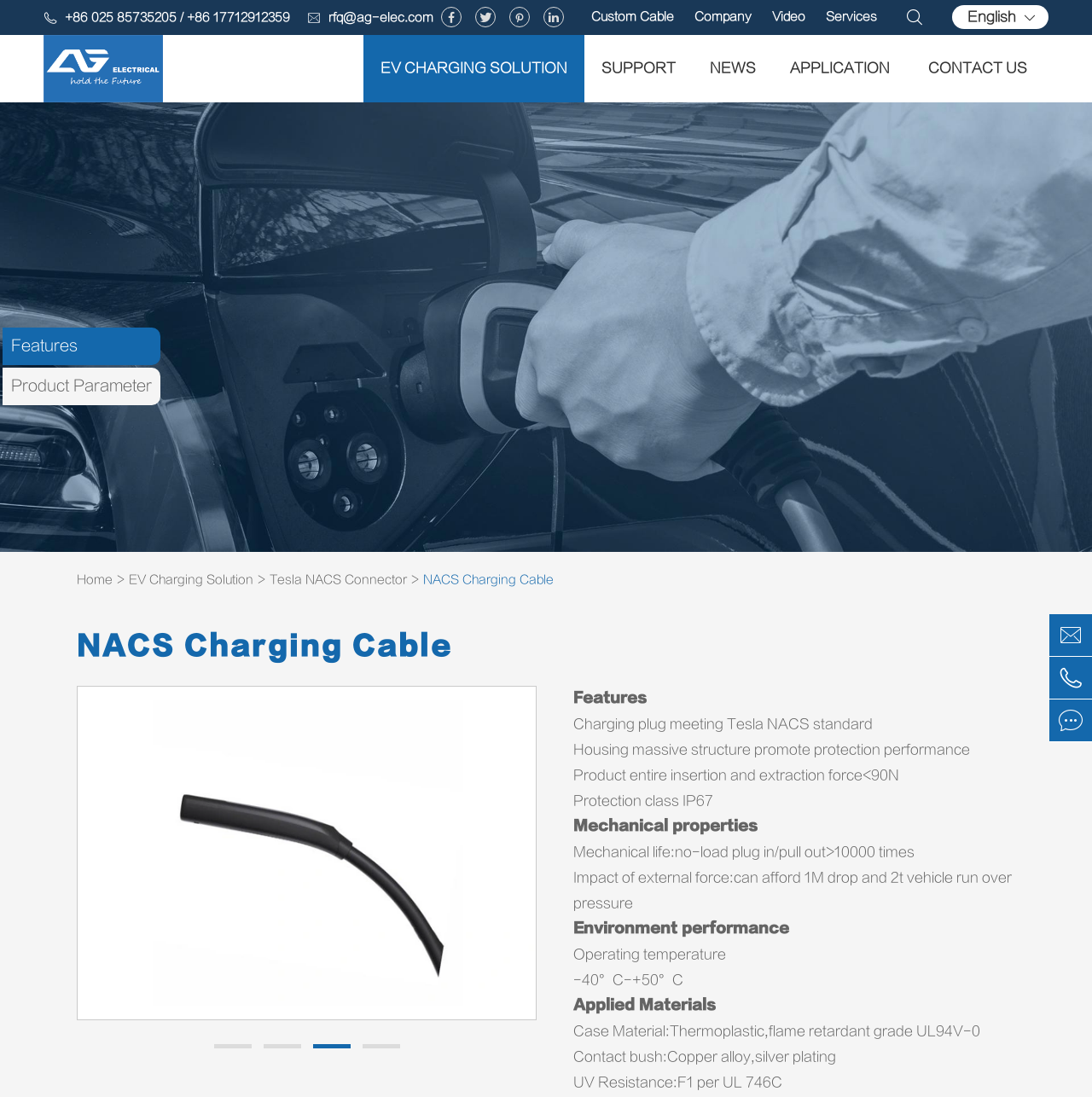Give the bounding box coordinates for the element described by: "TYPE2-TYPE1 Charging Mode3".

[0.295, 0.308, 0.64, 0.34]